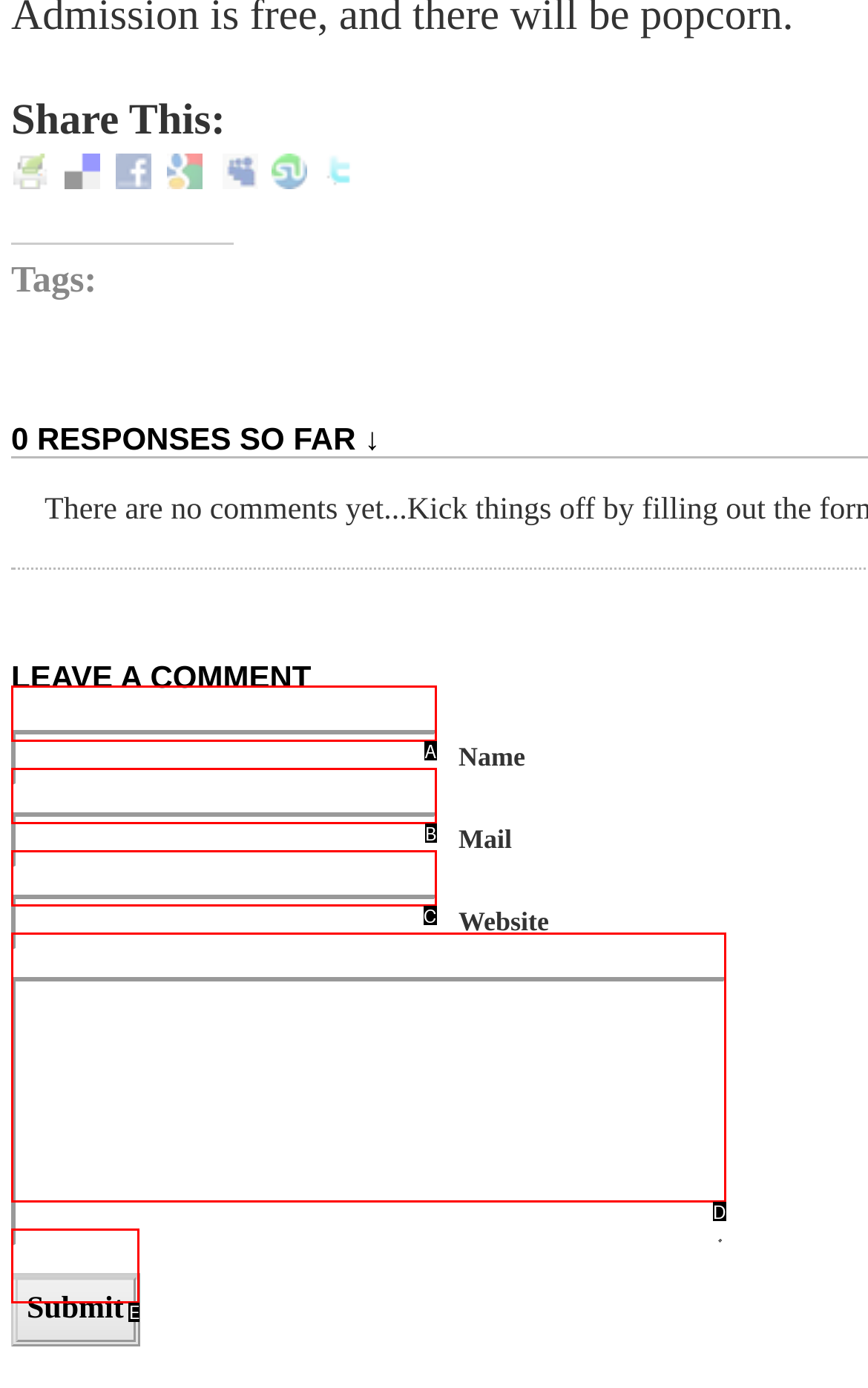Select the correct option based on the description: name="comment"
Answer directly with the option’s letter.

D